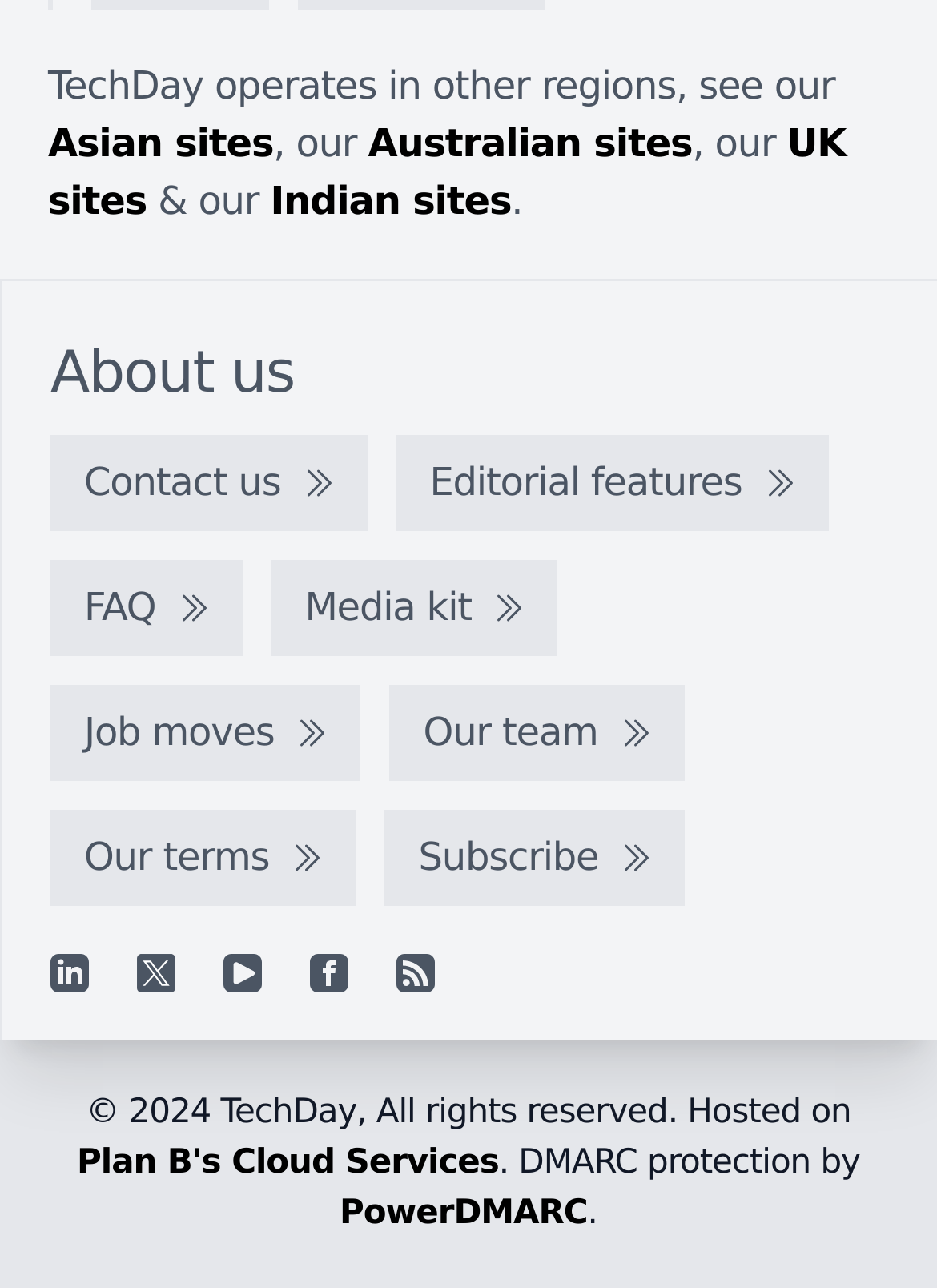Provide a single word or phrase to answer the given question: 
What is the name of the company that hosts the website?

Plan B's Cloud Services